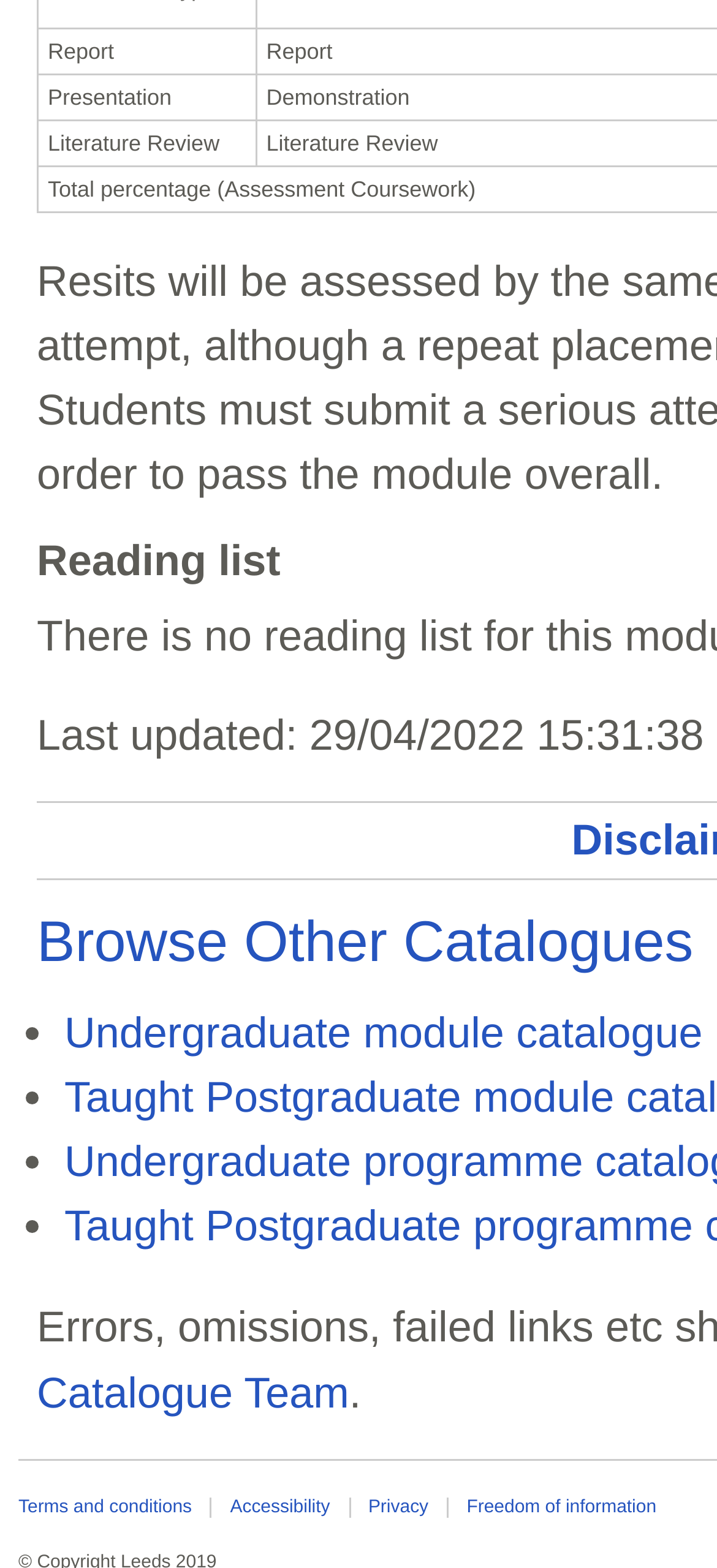From the given element description: "Accessibility", find the bounding box for the UI element. Provide the coordinates as four float numbers between 0 and 1, in the order [left, top, right, bottom].

[0.303, 0.955, 0.489, 0.968]